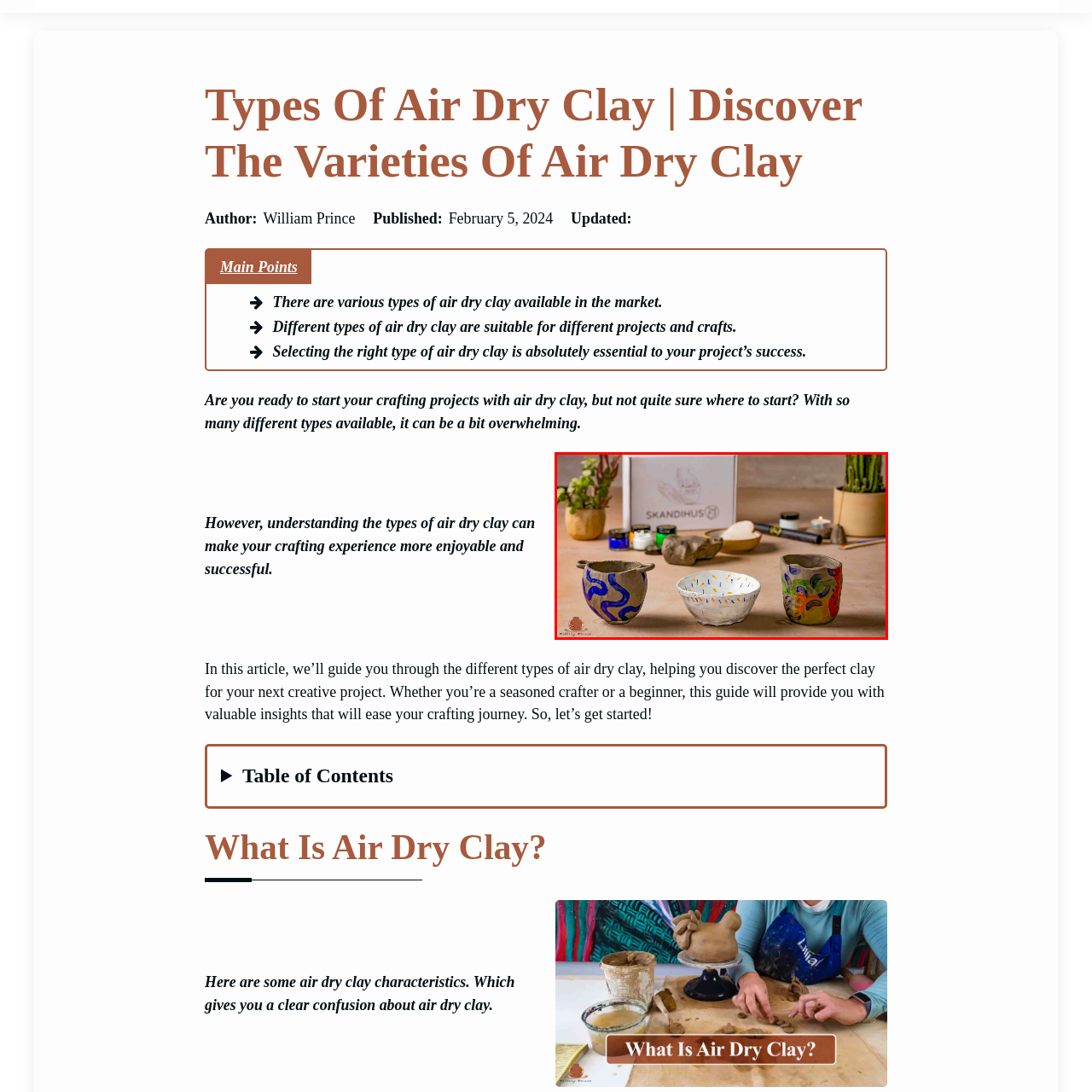Look at the area within the red bounding box, provide a one-word or phrase response to the following question: What is the brand name on the stylish box?

SKANDIHUS